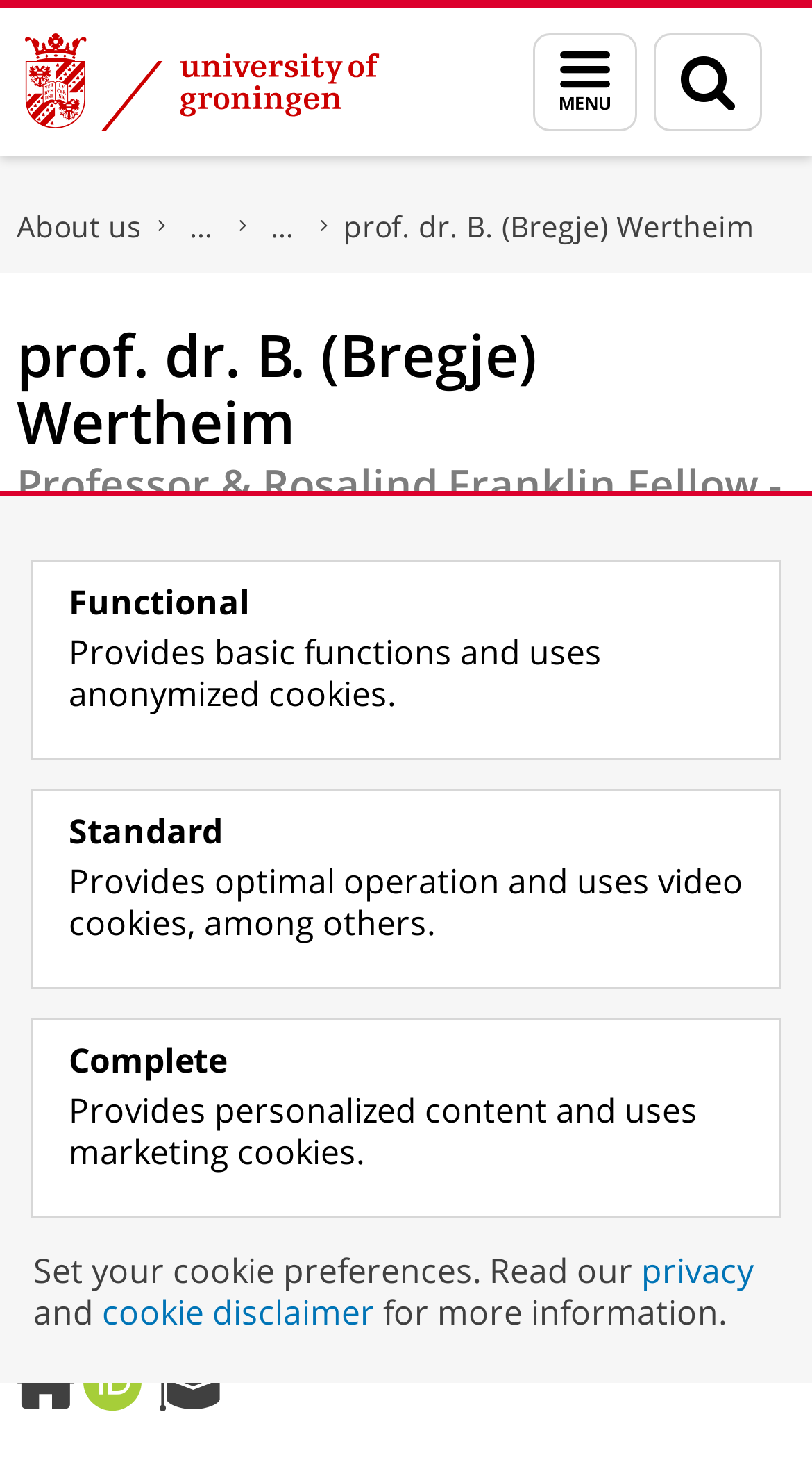Generate a thorough description of the webpage.

This webpage is a profile page of Prof. Dr. B. (Bregje) Wertheim, associated with the University of Groningen. At the top left corner, there is a link to the University of Groningen's homepage, accompanied by the university's logo. Below this, there are several links to navigate through the website, including "Skip to Content", "Skip to Navigation", "About us", and "How to find us".

The main content of the page is divided into two sections. On the left side, there is a profile picture of Prof. Dr. B. (Bregje) Wertheim, accompanied by her name and title, "Professor & Rosalind Franklin Fellow - Evolutionary biology of ecological interactions". Below this, there is her contact information, including telephone number and email address, as well as links to her homepage, ORCID, and Research Portal.

On the right side, there are several links to set cookie preferences, with options for "Functional", "Standard", and "Complete" settings. Below this, there is a brief description of the cookie settings and a link to the privacy and cookie disclaimer.

At the bottom of the page, there are more links to navigate through the website, including "Menu and search" and "Search page". Overall, the webpage is well-organized and easy to navigate, with clear headings and concise text.